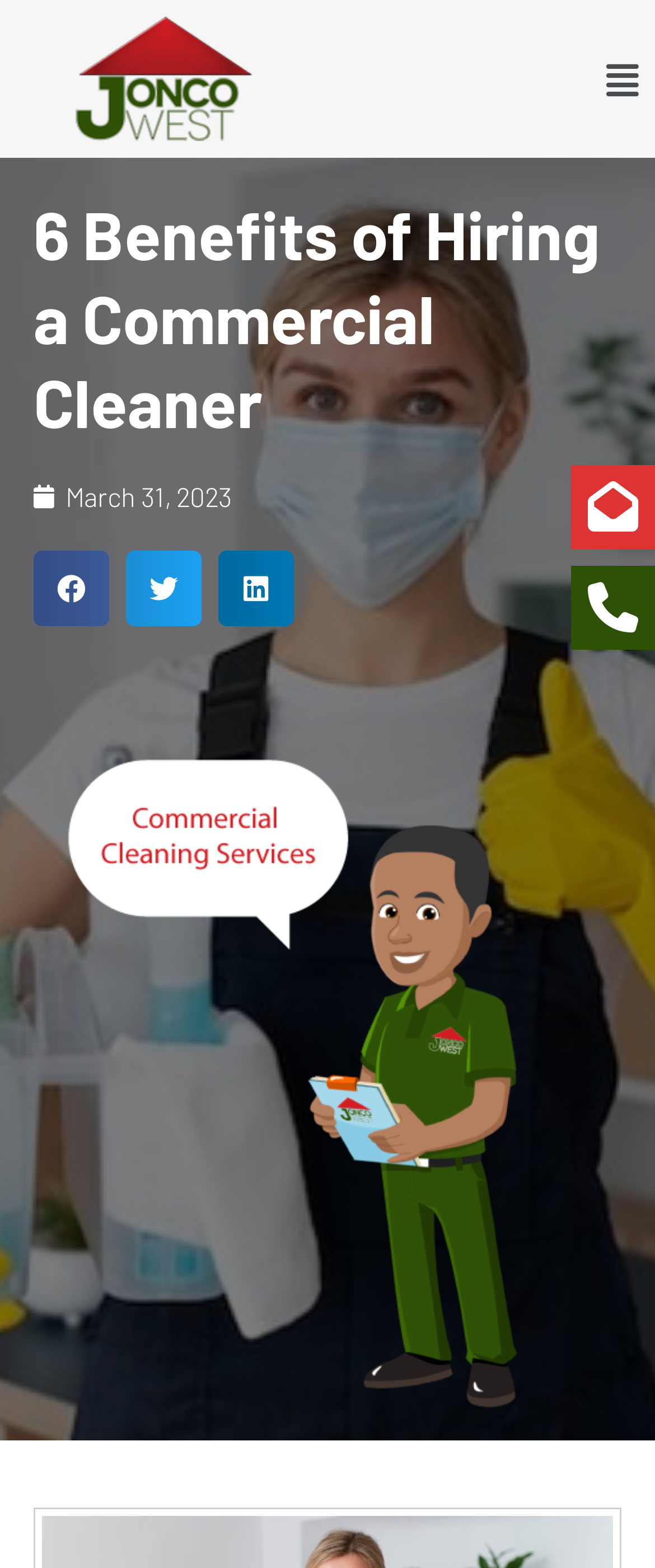What is the date of the article?
Please use the visual content to give a single word or phrase answer.

March 31, 2023